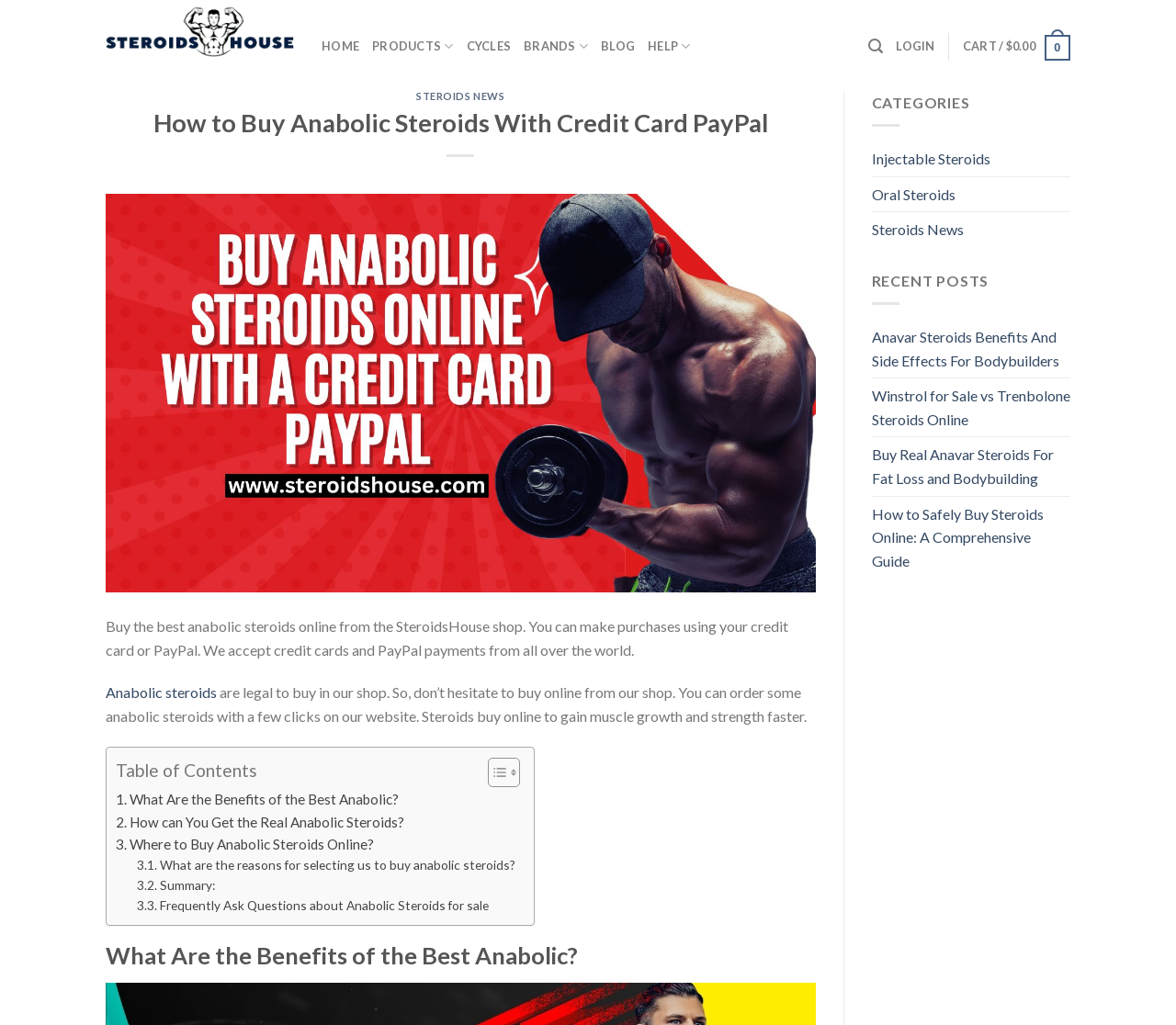Find the coordinates for the bounding box of the element with this description: "Cart / $0.00 0".

[0.819, 0.006, 0.91, 0.084]